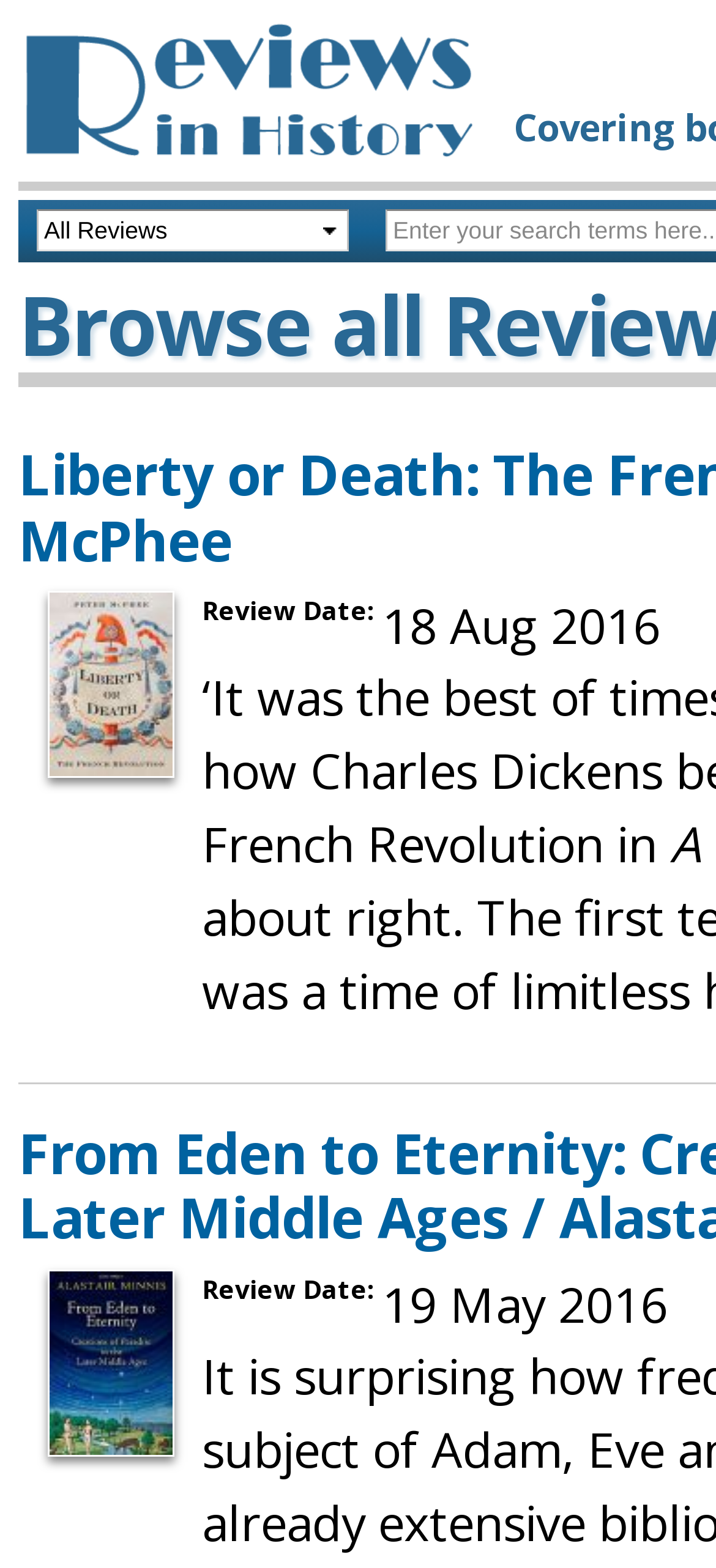How many reviews are shown on the webpage?
Analyze the image and provide a thorough answer to the question.

There are two review dates shown on the webpage, '18 Aug 2016' and '19 May 2016', which suggests that there are two reviews shown on the webpage.